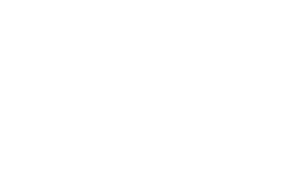What region is Beazley's new life sciences insurance targeting?
Using the screenshot, give a one-word or short phrase answer.

Asia Pacific